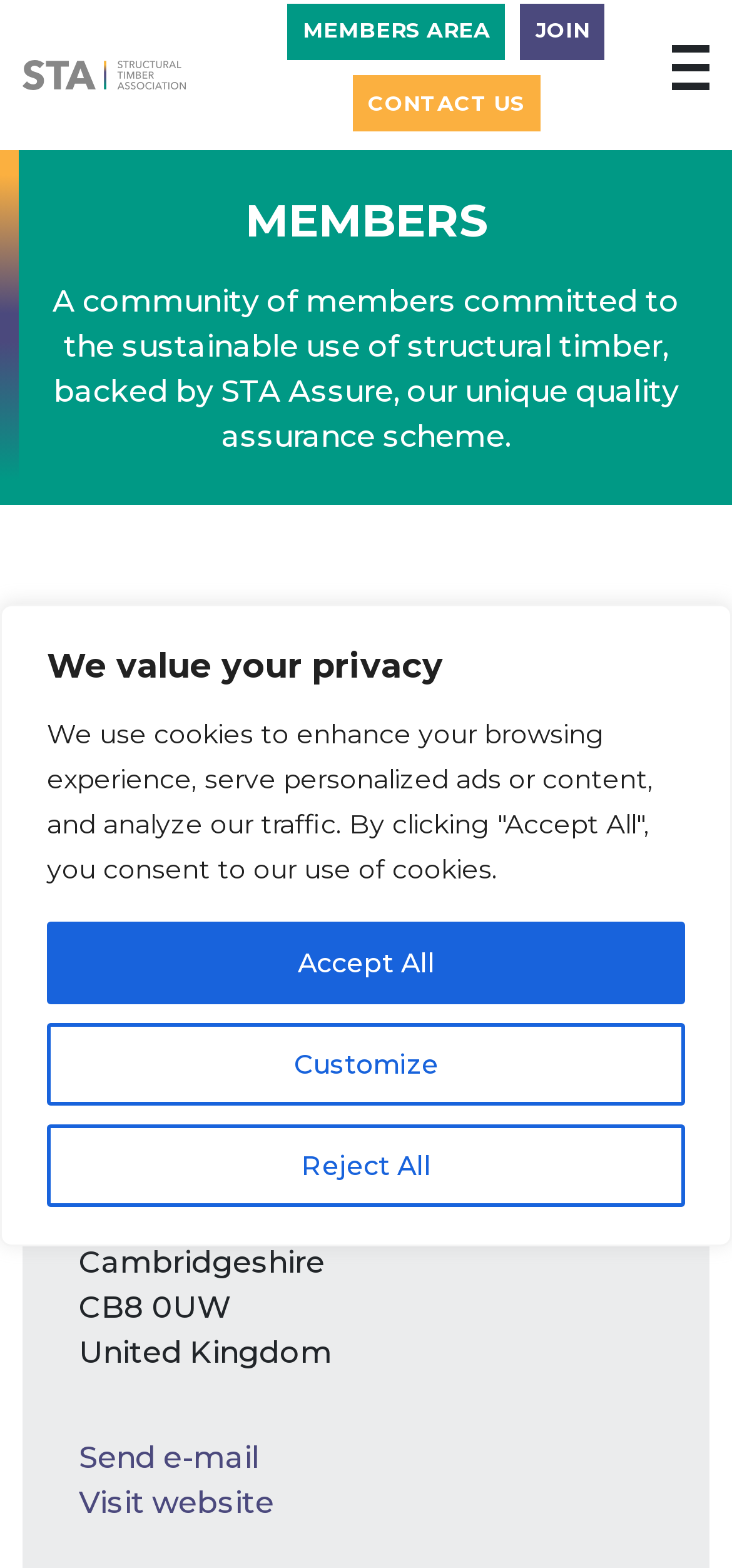Generate a comprehensive description of the webpage.

The webpage is about Net Zero Buildings Ltd, a company associated with the Structural Timber Association. At the top of the page, there is a cookie consent banner that spans the entire width, with a heading "We value your privacy" and three buttons: "Customize", "Reject All", and "Accept All". 

Below the banner, there is a logo of the Structural Timber Association, accompanied by a link to the association's website. To the right of the logo, there are three links: "MEMBERS AREA", "JOIN", and "CONTACT US". 

On the top-right corner, there is a link to show or hide the menu. Below this, there is a heading "MEMBERS" that spans almost the entire width of the page. 

Under the "MEMBERS" heading, there is a paragraph of text describing the community of members committed to the sustainable use of structural timber. To the left of this text, there is the Net Zero Buildings Ltd company logo. 

Below the text, there are three sections: "Products", "Contact", and an unnamed section. The "Products" section has a heading and a list item "Timber Frame". The "Contact" section has a heading and the company's address, including street, city, postal code, and country. There are also two links: "Send e-mail" and "Visit website".